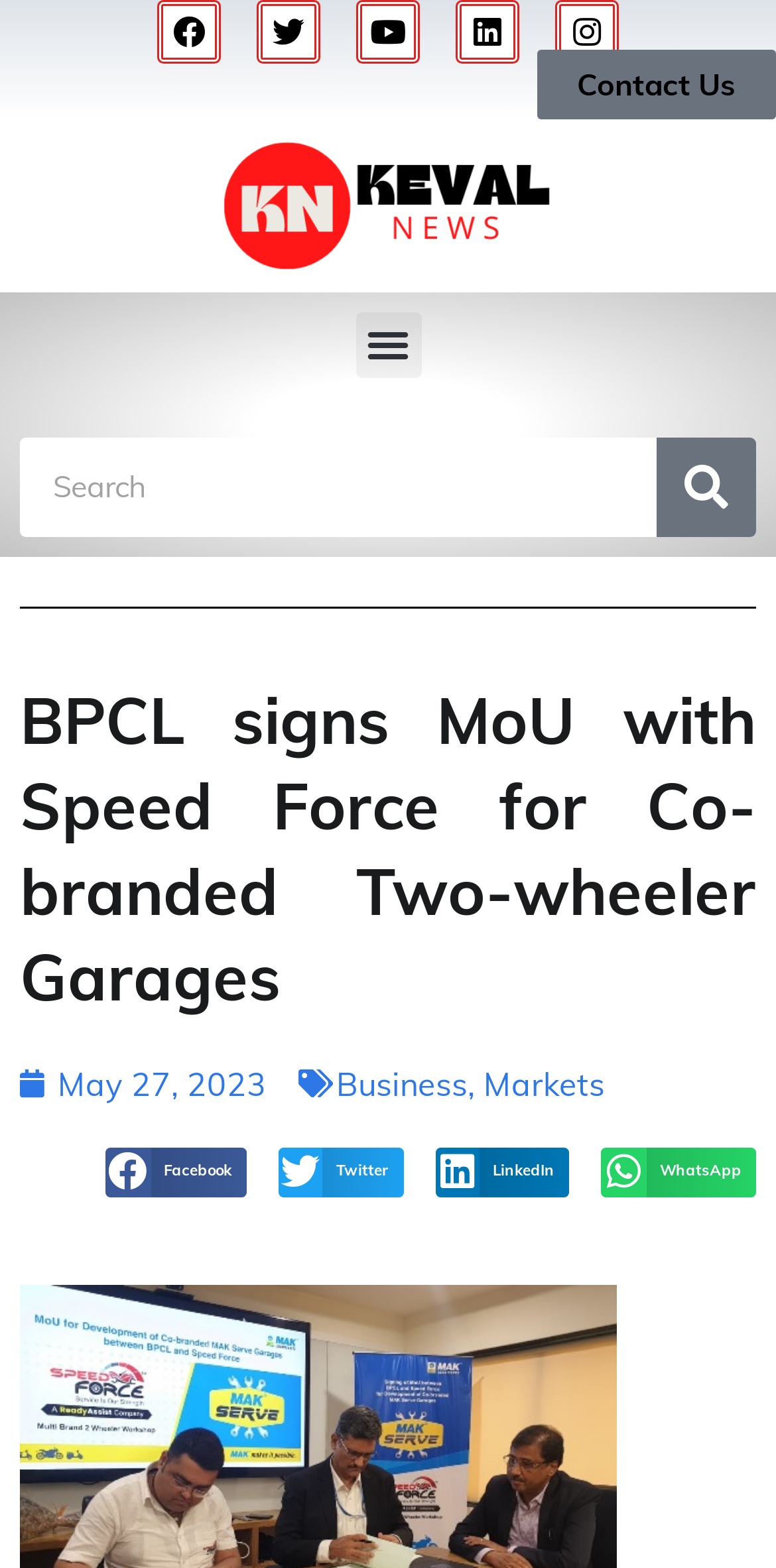Please find and report the bounding box coordinates of the element to click in order to perform the following action: "go to the last link on the first row". The coordinates should be expressed as four float numbers between 0 and 1, in the format [left, top, right, bottom].

None